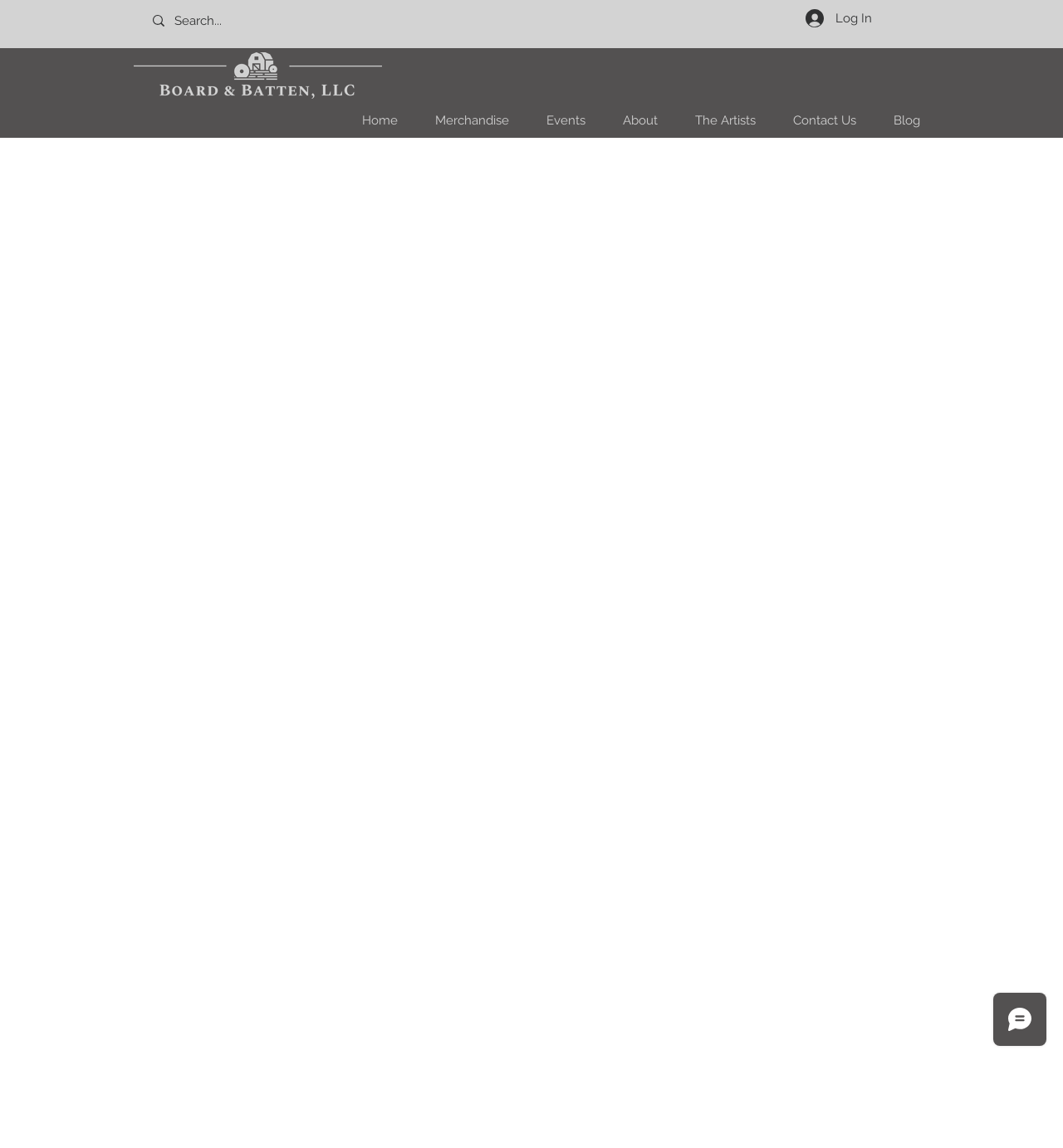Please identify the bounding box coordinates of the region to click in order to complete the given instruction: "contact us". The coordinates should be four float numbers between 0 and 1, i.e., [left, top, right, bottom].

[0.723, 0.094, 0.817, 0.116]